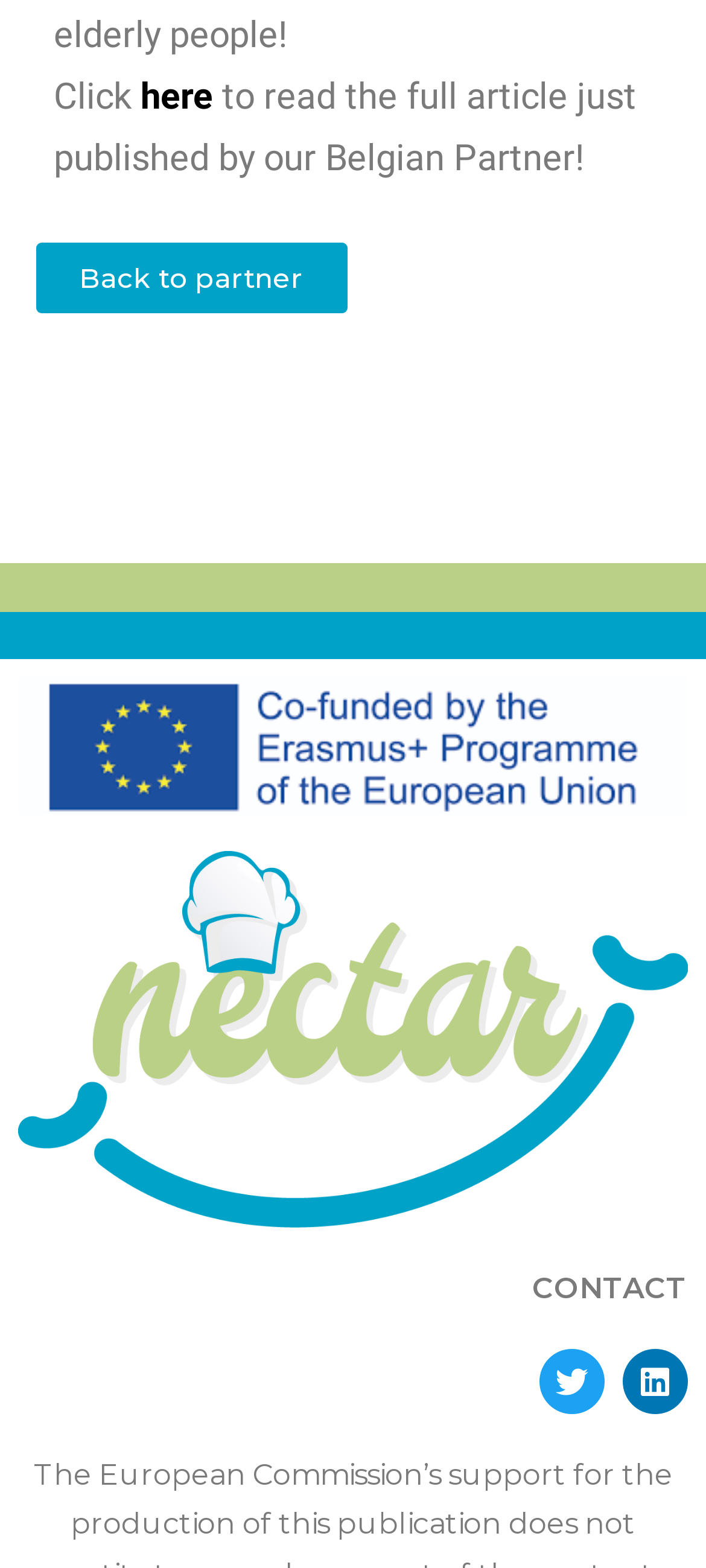Identify the bounding box coordinates for the UI element described as follows: "here". Ensure the coordinates are four float numbers between 0 and 1, formatted as [left, top, right, bottom].

[0.199, 0.047, 0.314, 0.075]